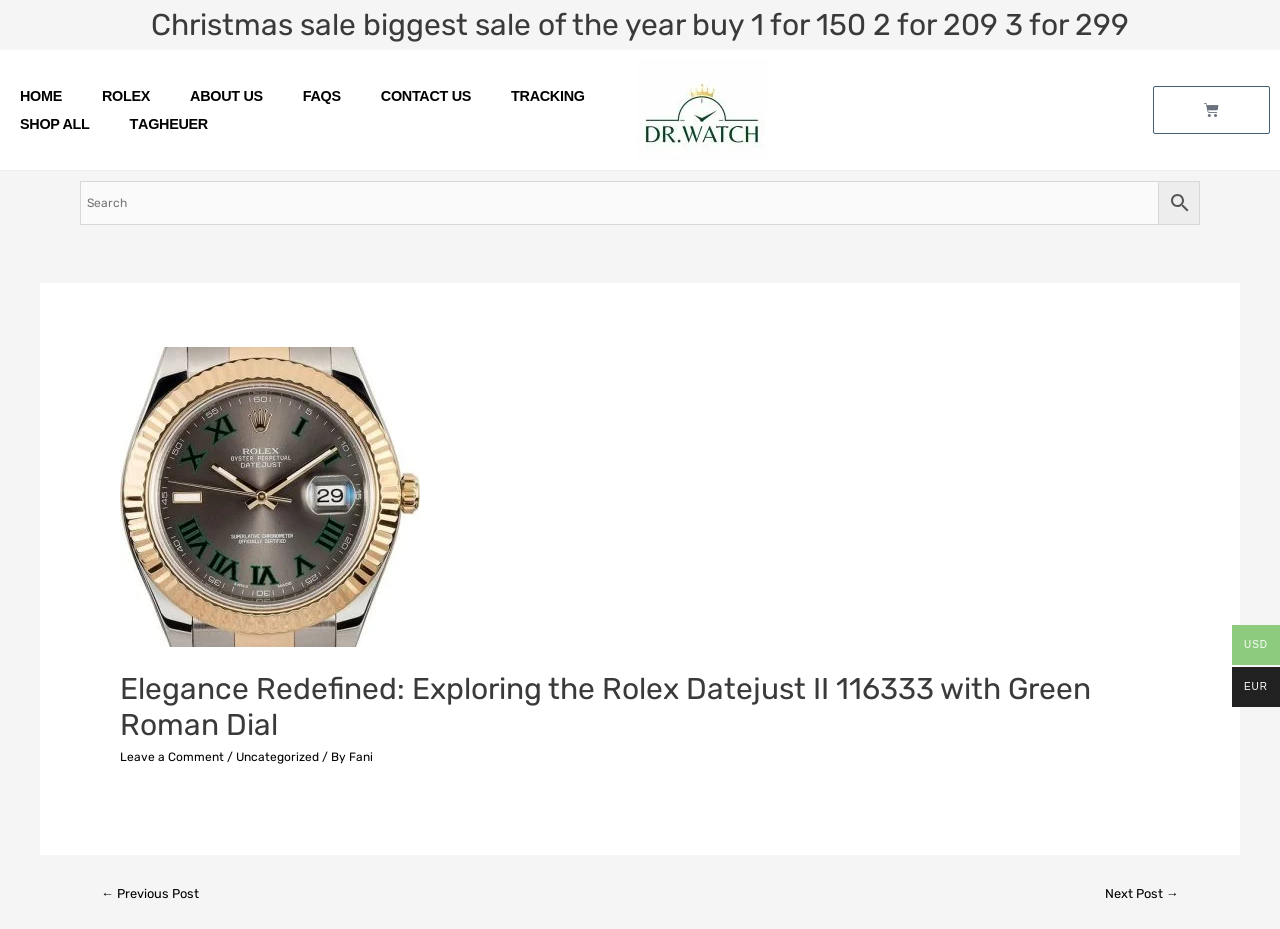Locate the bounding box coordinates of the clickable part needed for the task: "Read the article about Rolex Datejust II".

[0.031, 0.305, 0.969, 0.92]